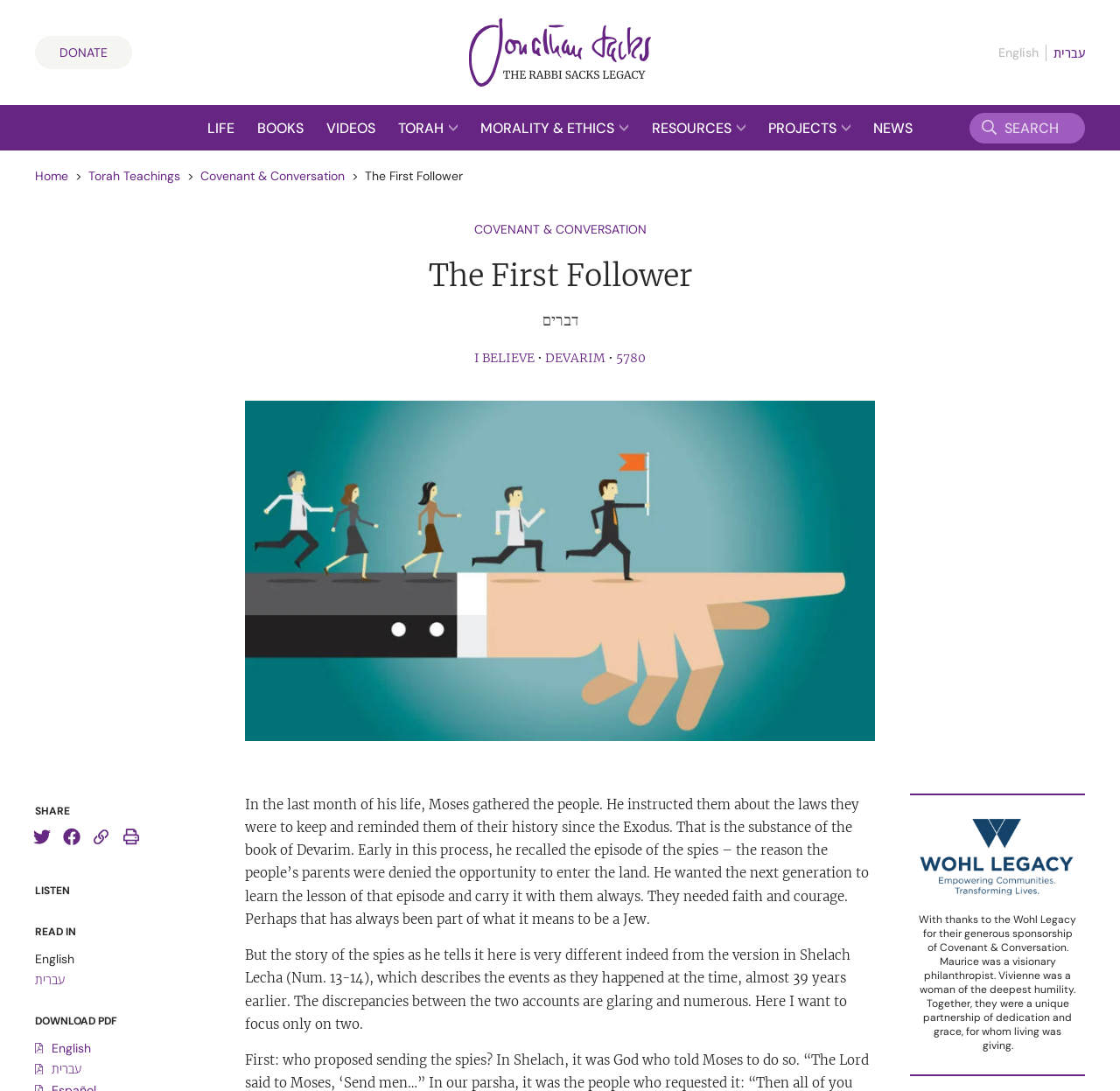Can you find and provide the title of the webpage?

The First Follower